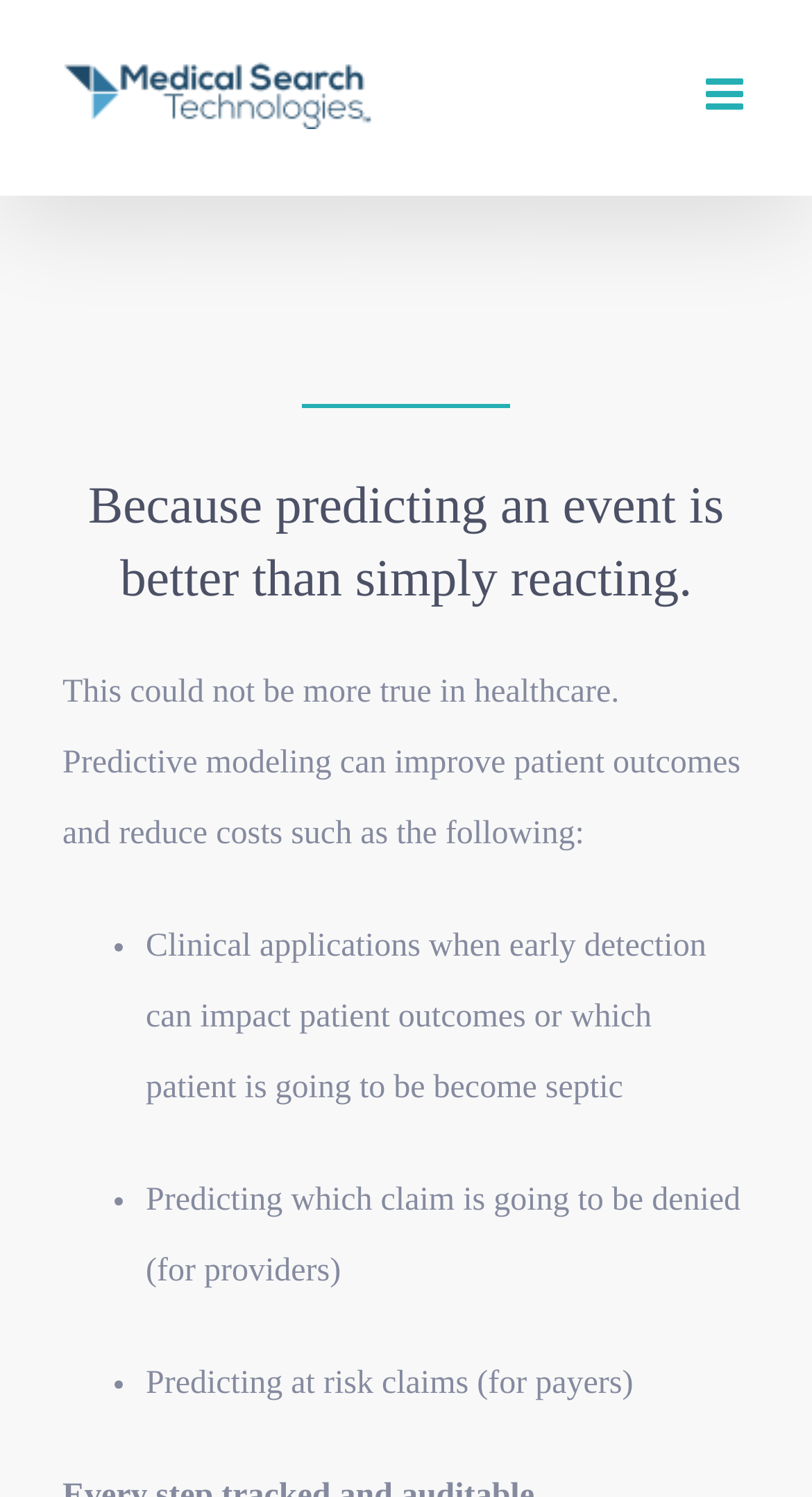What is the purpose of predicting at-risk claims?
Look at the image and respond to the question as thoroughly as possible.

The webpage lists 'Predicting at risk claims (for payers)' as one of the benefits of predictive modeling. This implies that payers can benefit from predicting at-risk claims.